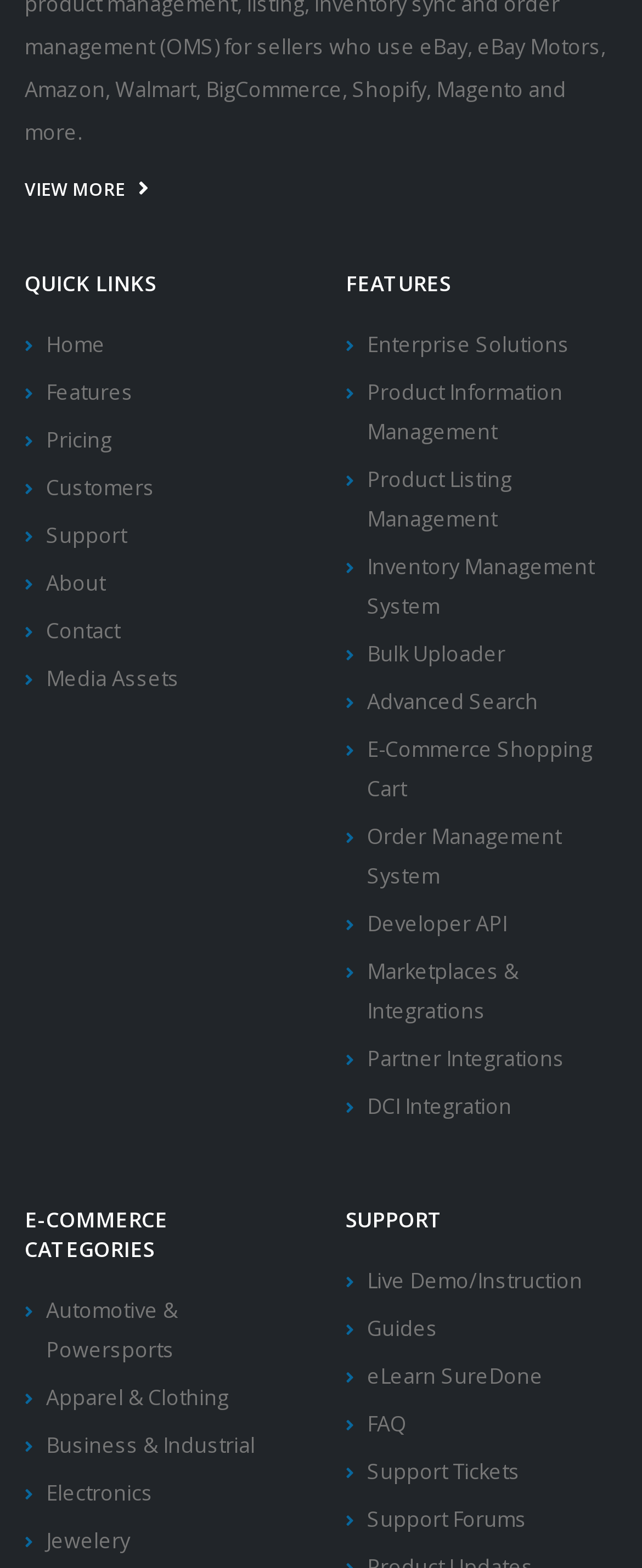How many support options are listed?
Using the image as a reference, deliver a detailed and thorough answer to the question.

I found the heading 'SUPPORT' with ID 163, and under it, there are several links. By counting these links, I found that there are 6 support options listed, which are 'Live Demo/Instruction', 'Guides', 'eLearn SureDone', 'FAQ', 'Support Tickets', and 'Support Forums'.